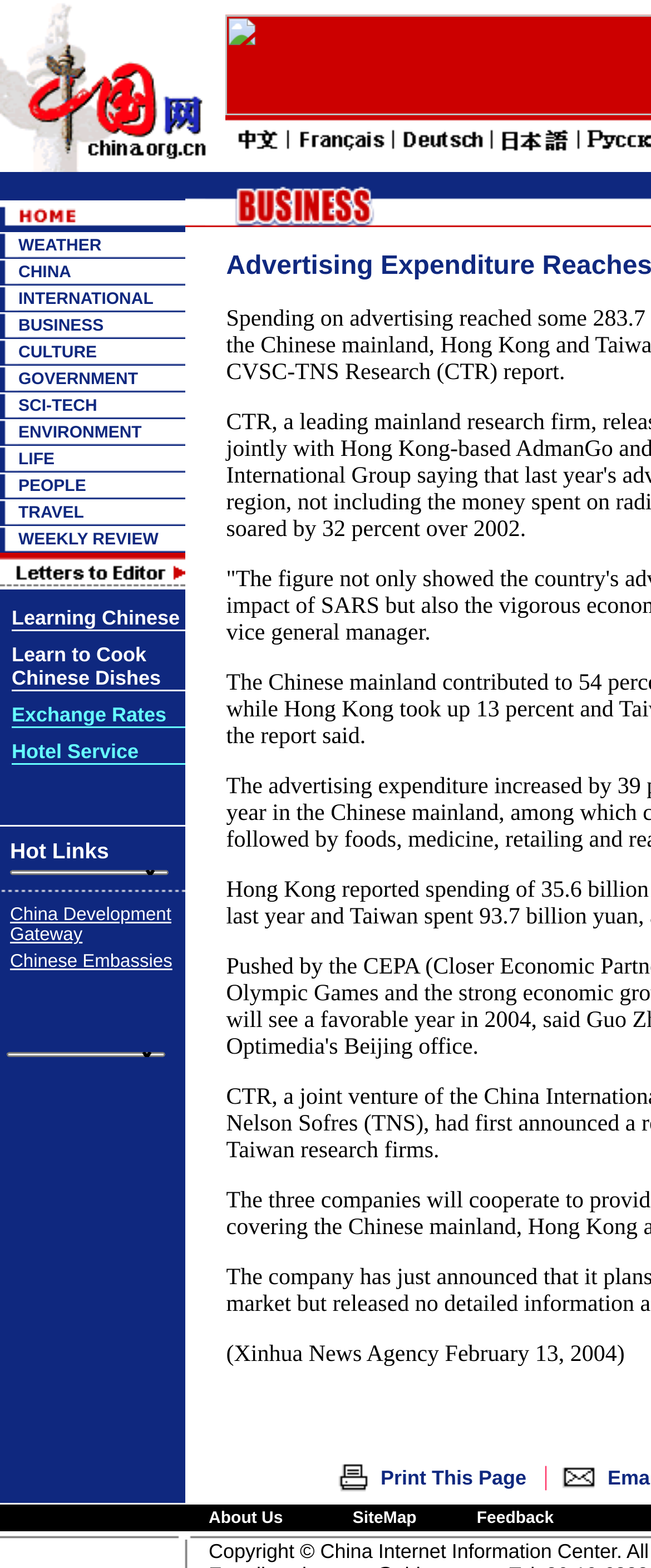From the webpage screenshot, predict the bounding box coordinates (top-left x, top-left y, bottom-right x, bottom-right y) for the UI element described here: CHINA

[0.028, 0.168, 0.109, 0.179]